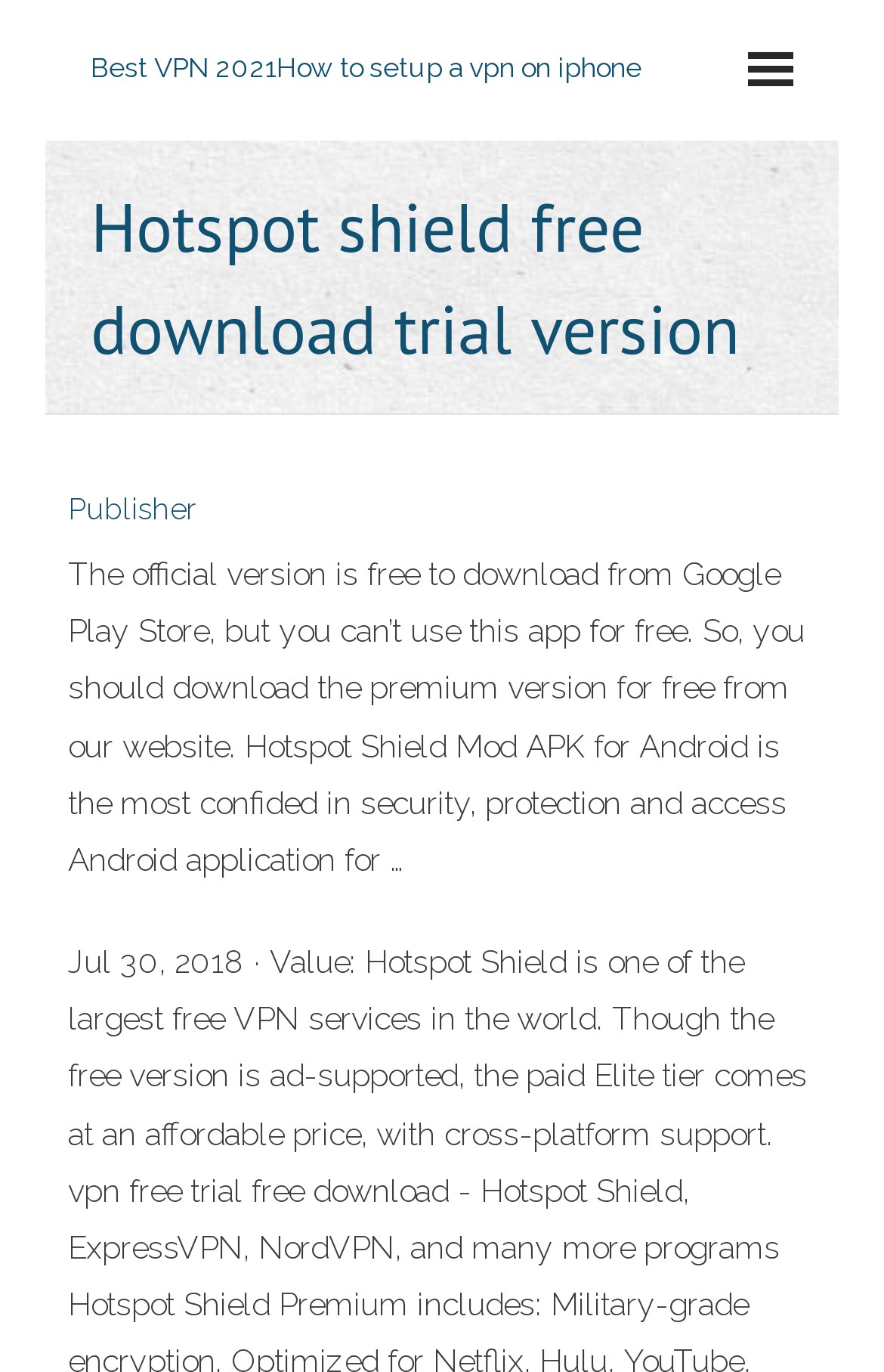Refer to the image and provide an in-depth answer to the question: 
Where can the official version be downloaded from?

According to the webpage, the official version of Hotspot Shield can be downloaded from the Google Play Store, but it is not free to use. The webpage offers a premium version for free download from their website.